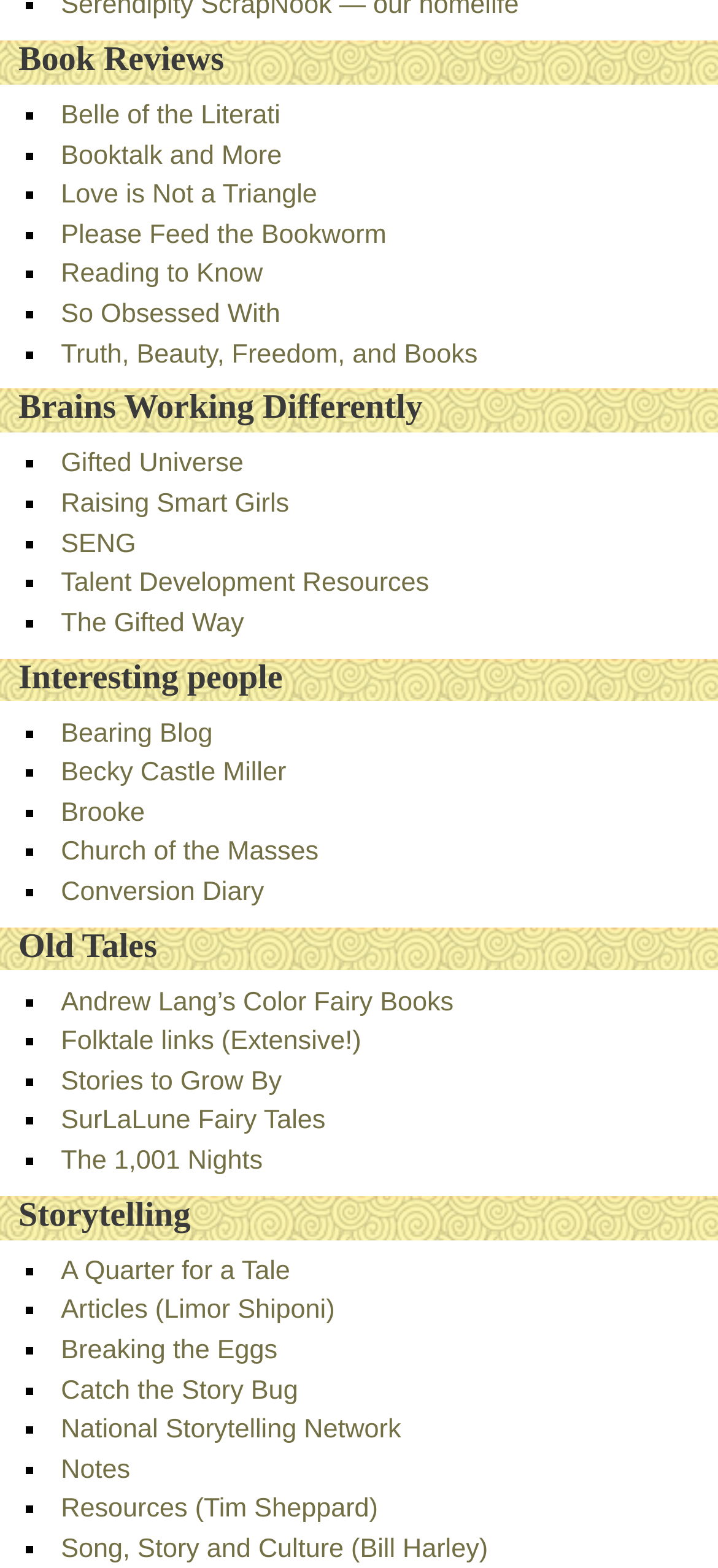Identify the bounding box coordinates for the region of the element that should be clicked to carry out the instruction: "Go to 'Song, Story and Culture (Bill Harley)'". The bounding box coordinates should be four float numbers between 0 and 1, i.e., [left, top, right, bottom].

[0.085, 0.979, 0.68, 0.998]